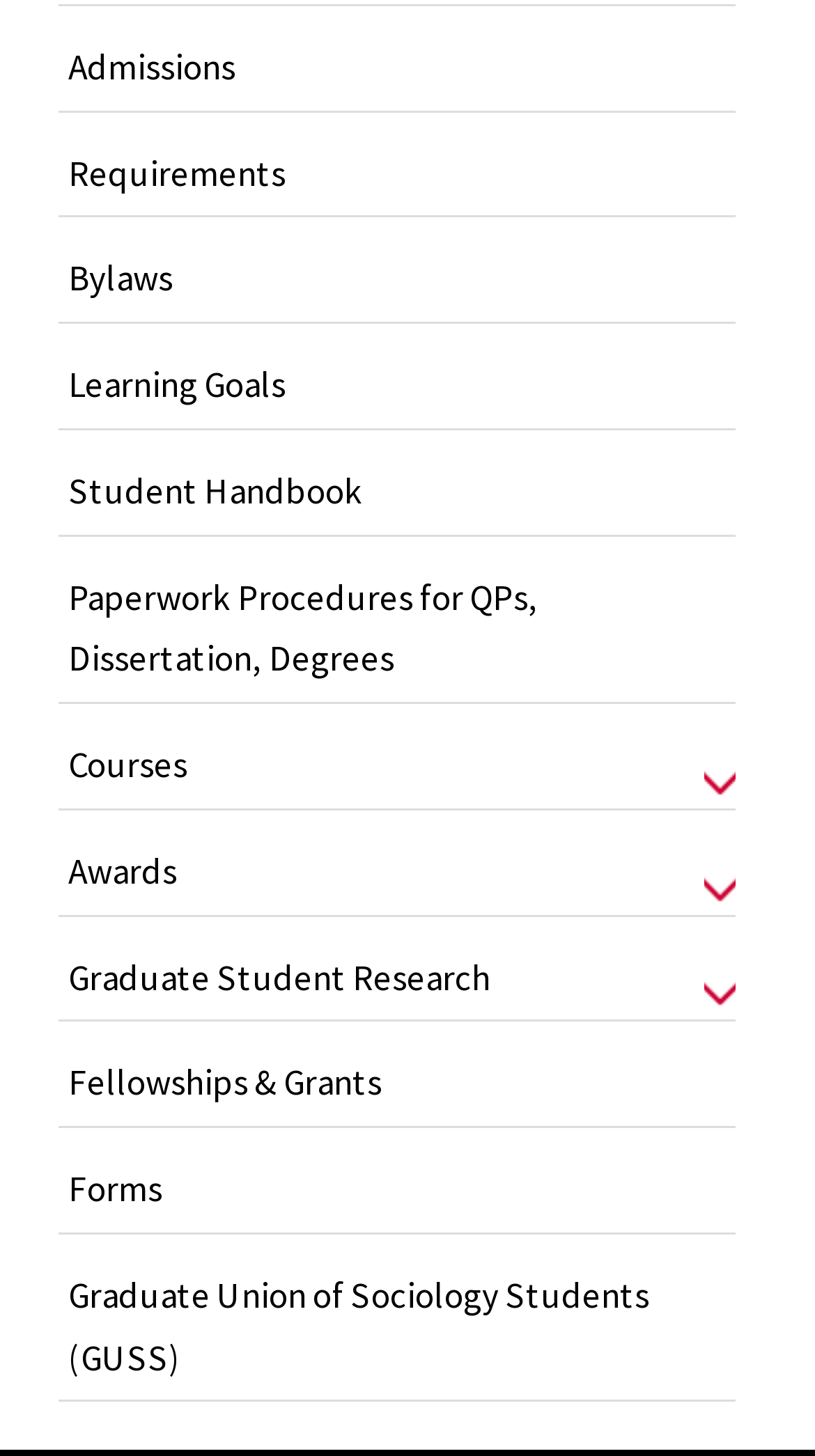Find the bounding box coordinates for the HTML element described as: "parent_node: Graduate Student Research aria-label="ACCORDEONMENUCK_TOGGLER_LABEL"". The coordinates should consist of four float values between 0 and 1, i.e., [left, top, right, bottom].

[0.865, 0.644, 0.904, 0.701]